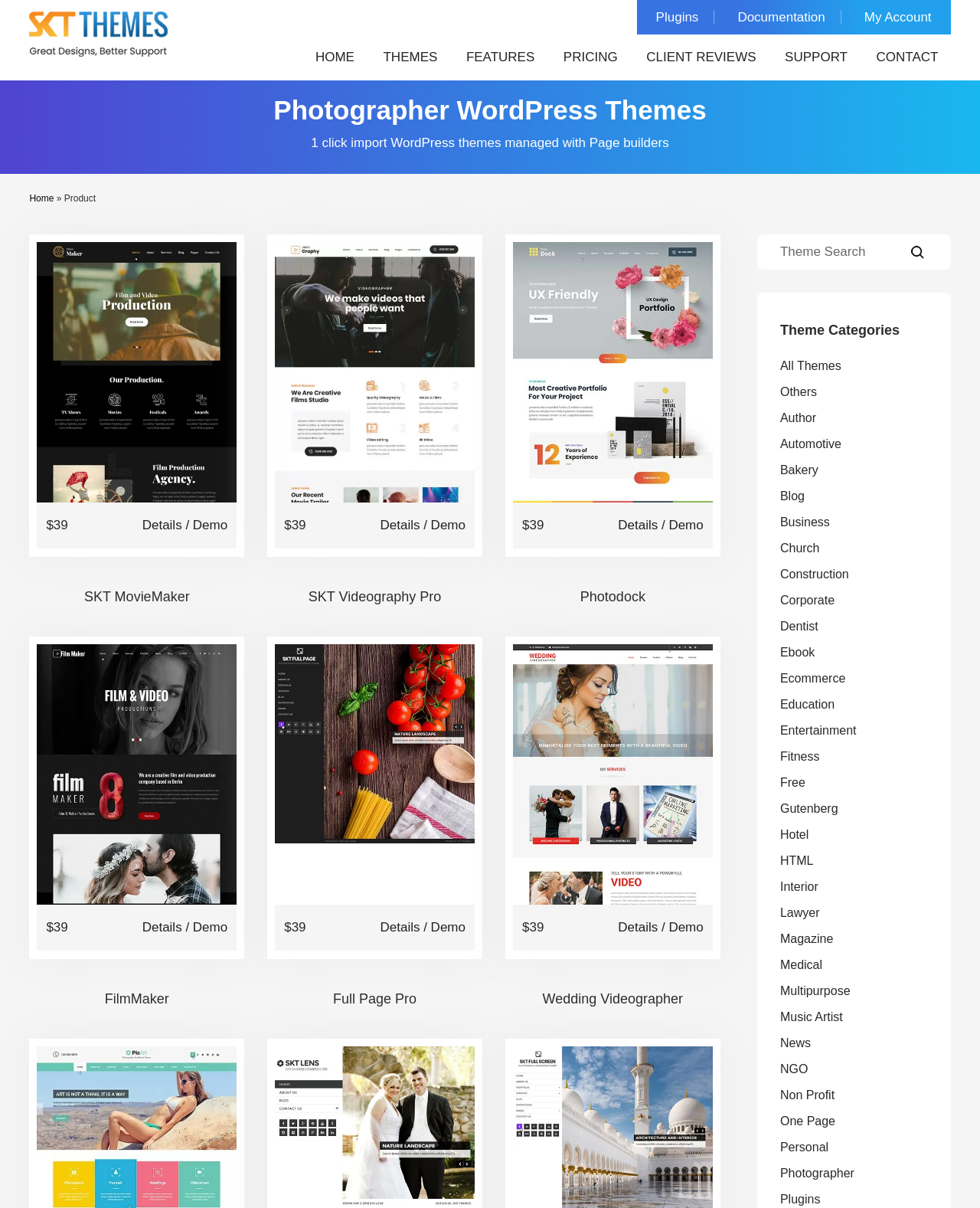What is the category of WordPress themes on this page?
Using the image as a reference, answer with just one word or a short phrase.

Photographer